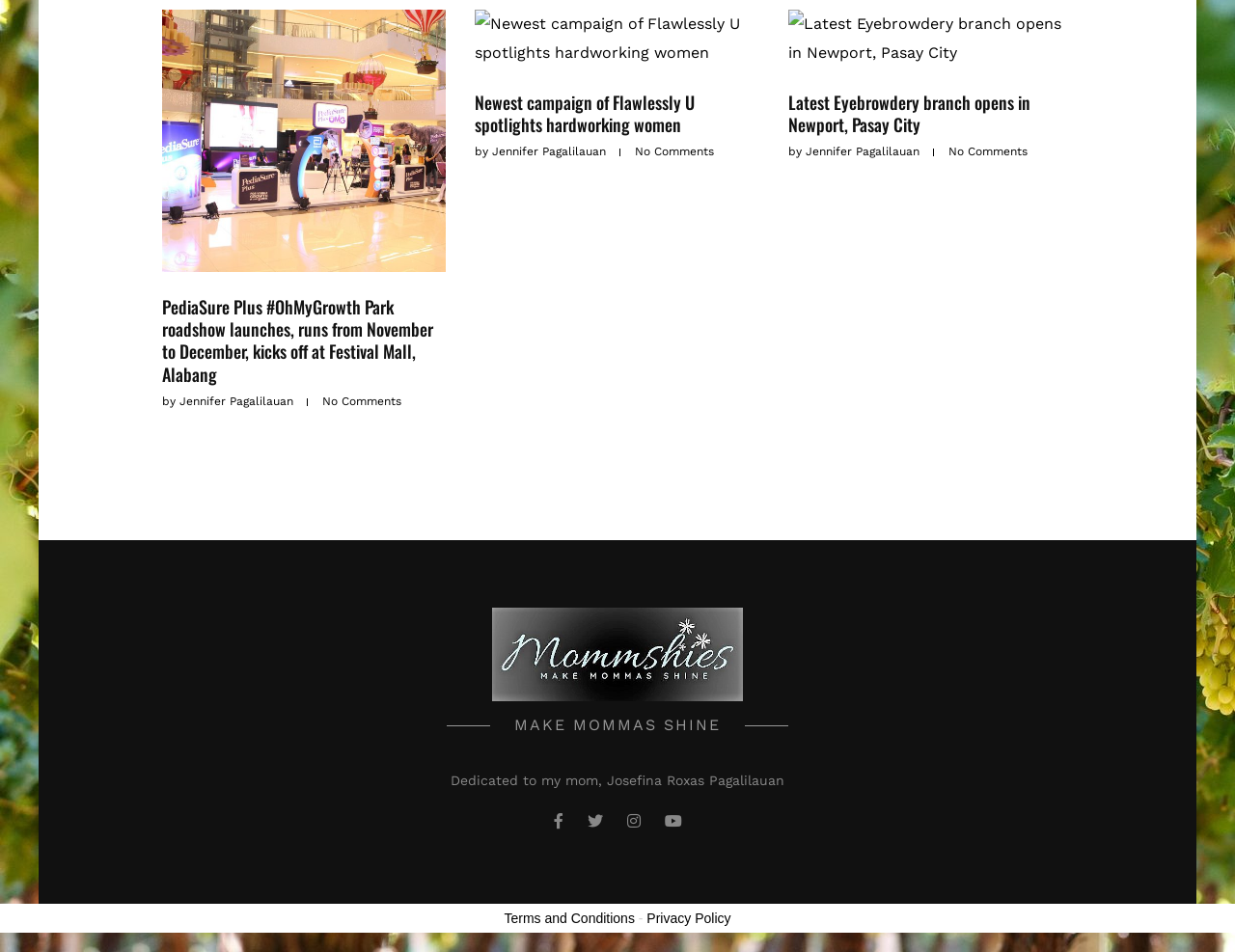Identify the bounding box coordinates of the HTML element based on this description: "Privacy Policy".

[0.524, 0.958, 0.592, 0.974]